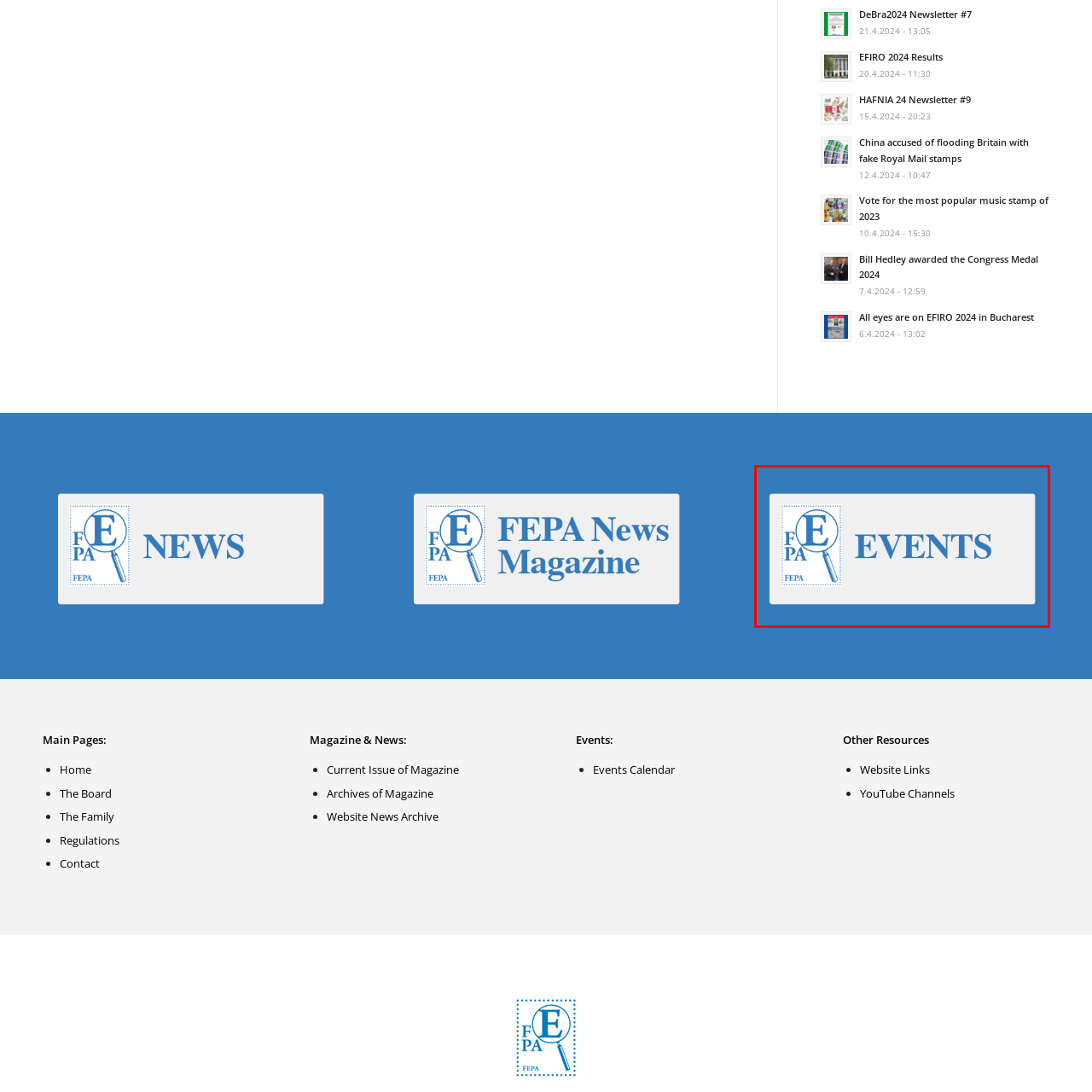Describe the features and objects visible in the red-framed section of the image in detail.

The image features a prominent blue rectangular button labeled "EVENTS." The design includes a logo on the left side, which consists of the letters "FPA" in a stylized font, accompanied by a magnifying glass that frames the letter "E." This visual element emphasizes the focus on upcoming events. The overall aesthetic balances professionalism with a clean and modern look, reflecting the importance of the events being highlighted. It serves as a navigation link within the context of the website, leading users to more information about events organized by the FEPA (Federation of European Philatelic Associations).